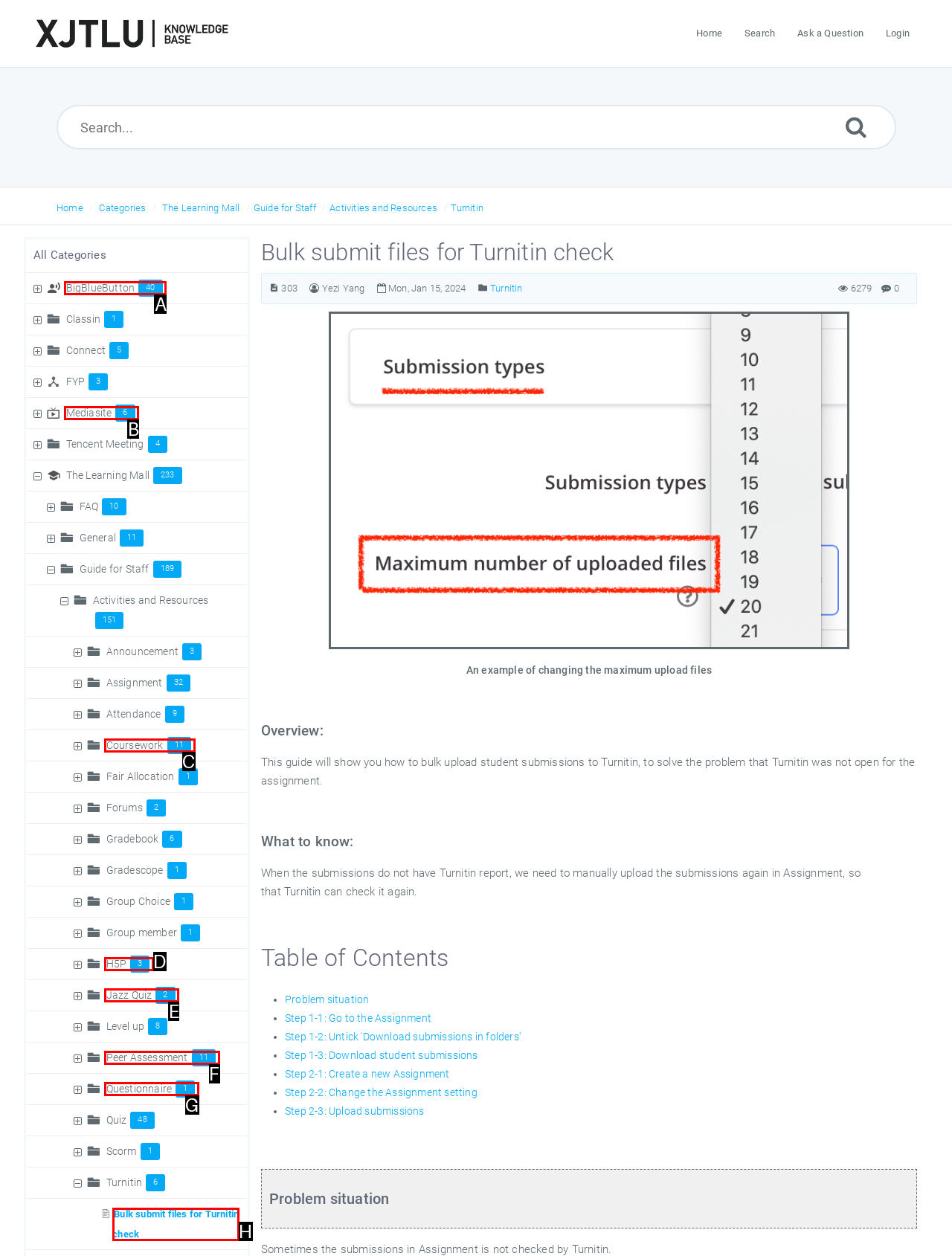Identify the HTML element that best fits the description: Mediasite6. Respond with the letter of the corresponding element.

B